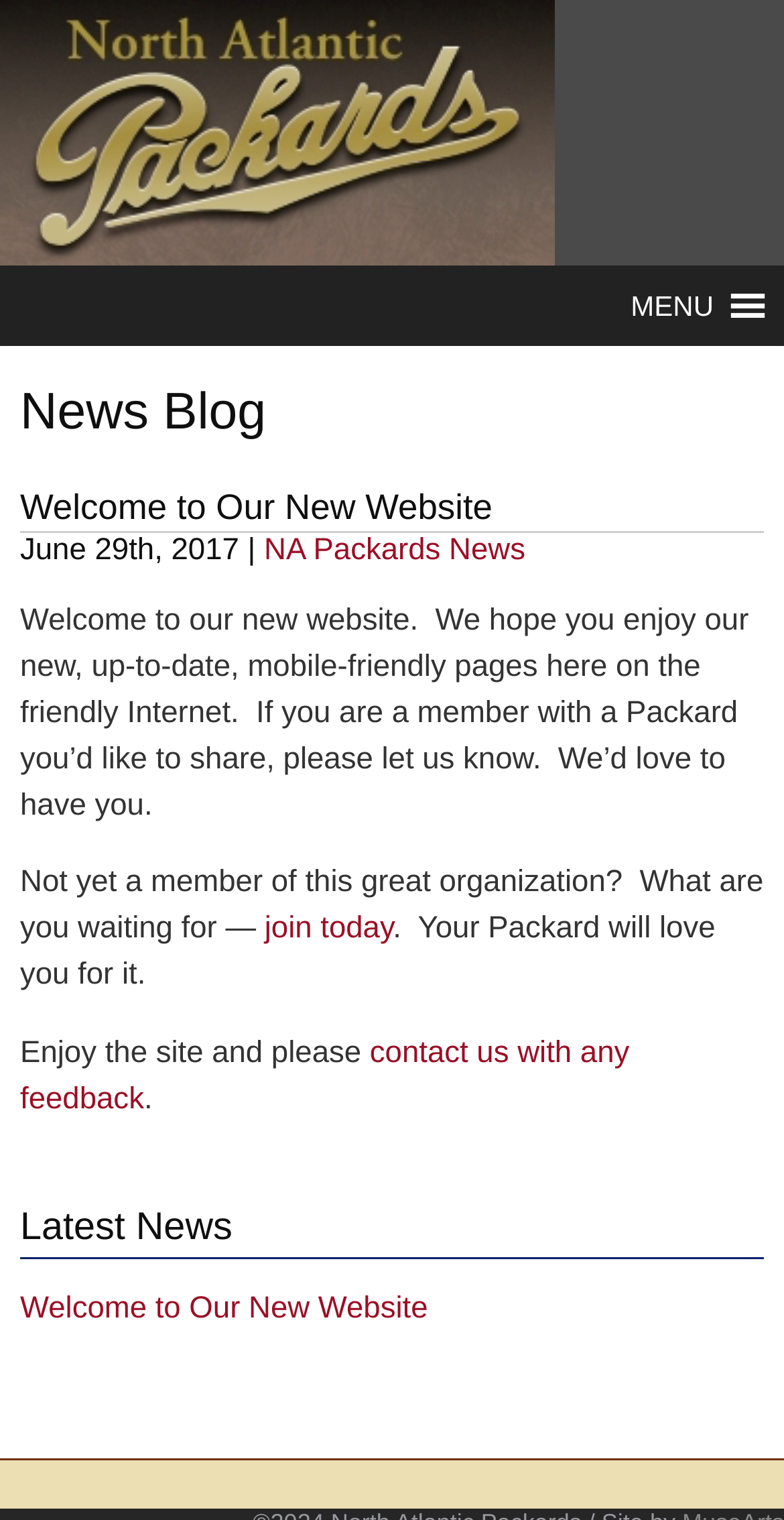From the image, can you give a detailed response to the question below:
What is the topic of the latest news article?

The latest news article is located in the 'Latest News' section, and its title is 'Welcome to Our New Website', which is also the title of the webpage.